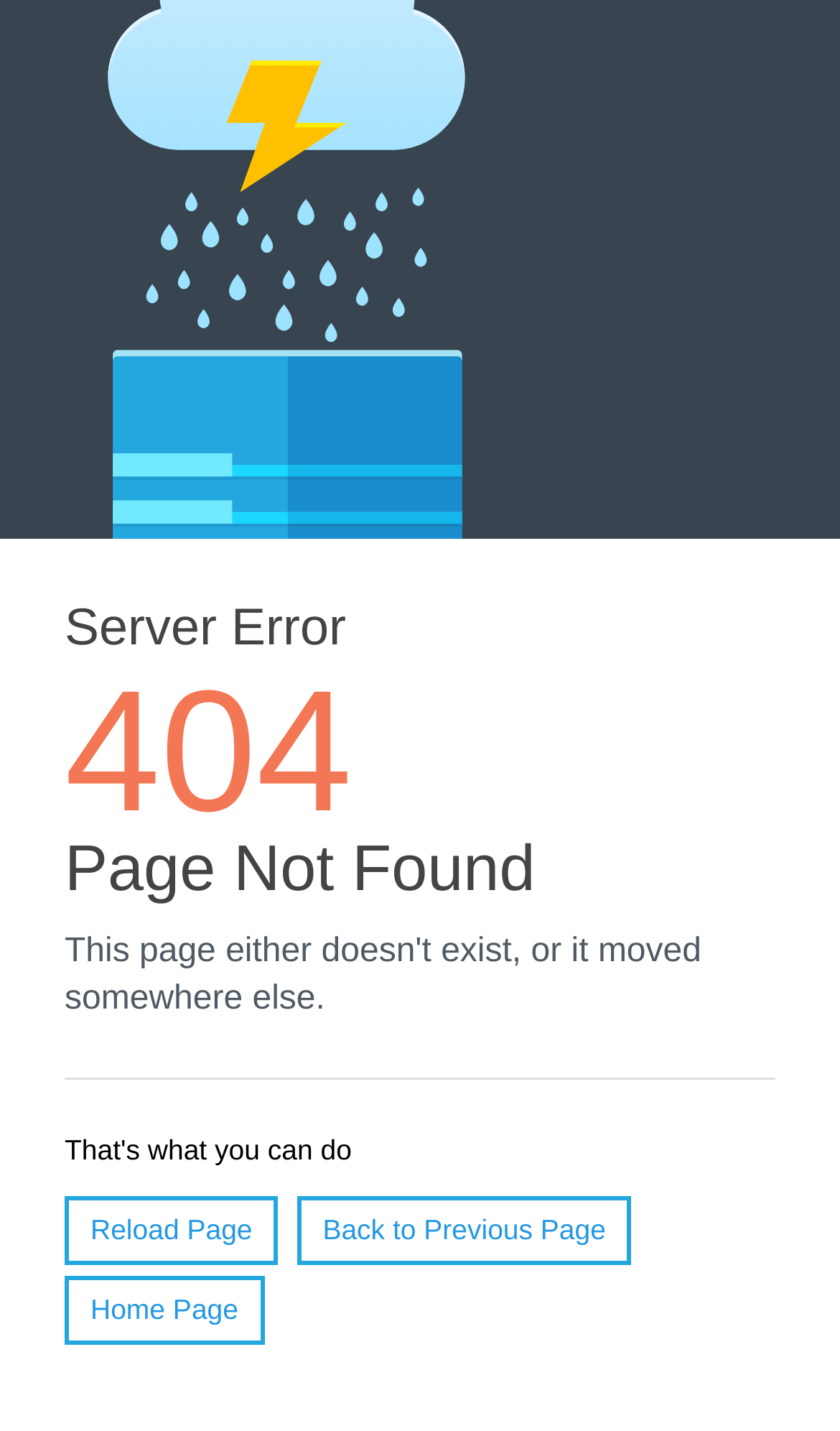Identify the bounding box of the UI element that matches this description: "Home Page".

[0.077, 0.892, 0.315, 0.94]